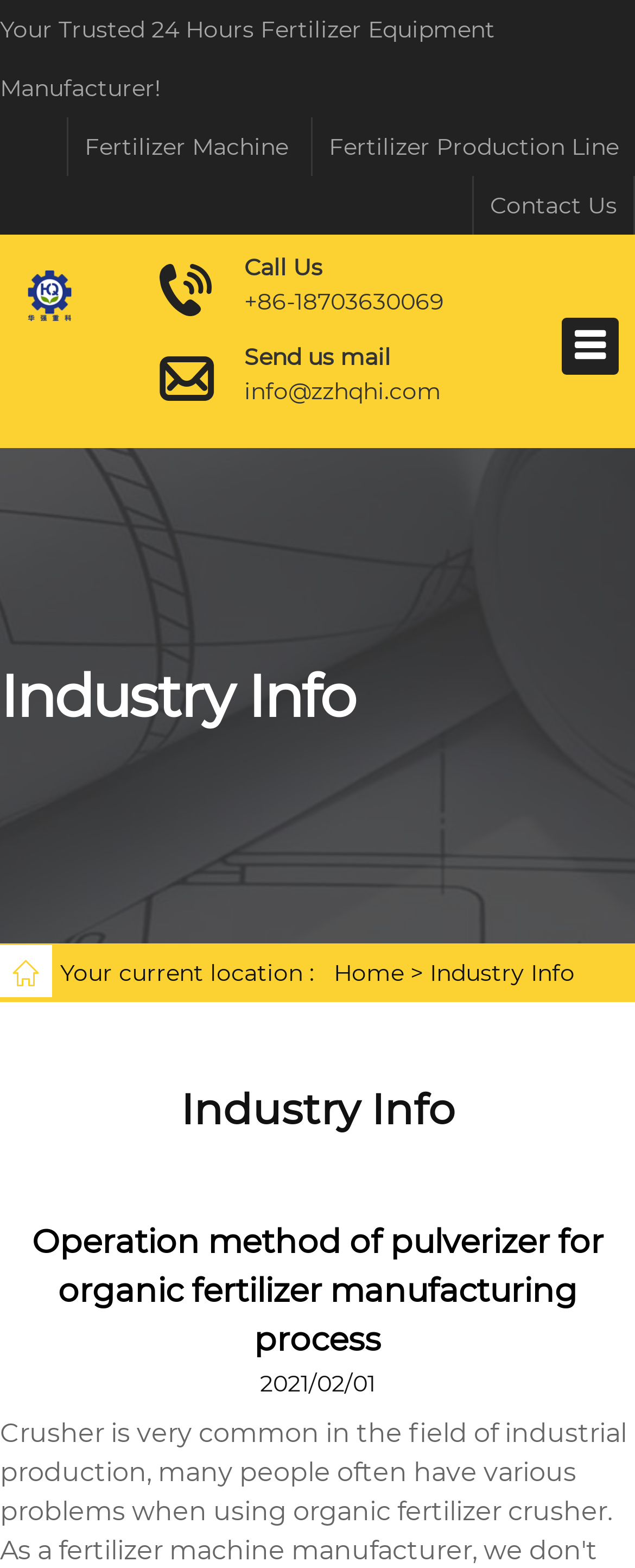What is the current location?
Please give a detailed and elaborate answer to the question.

From the breadcrumb navigation section, we can see the text 'Your current location : Industry Info' which indicates the current location.